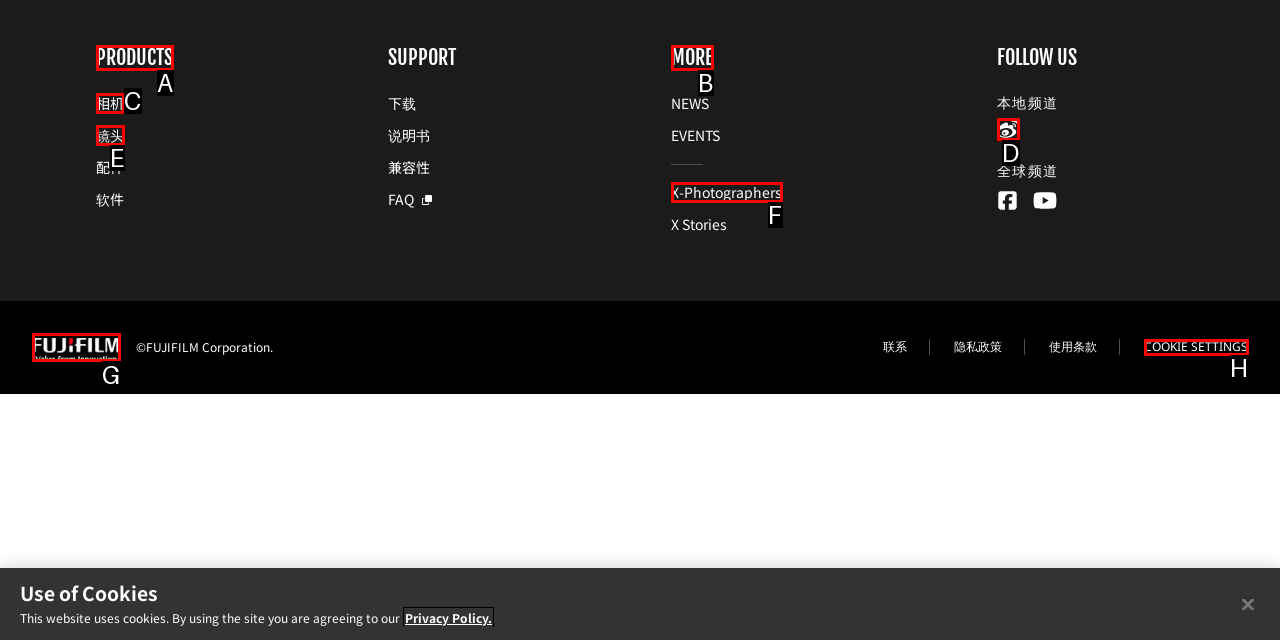Select the letter of the option that corresponds to: parent_node: ©FUJIFILM Corporation.
Provide the letter from the given options.

G